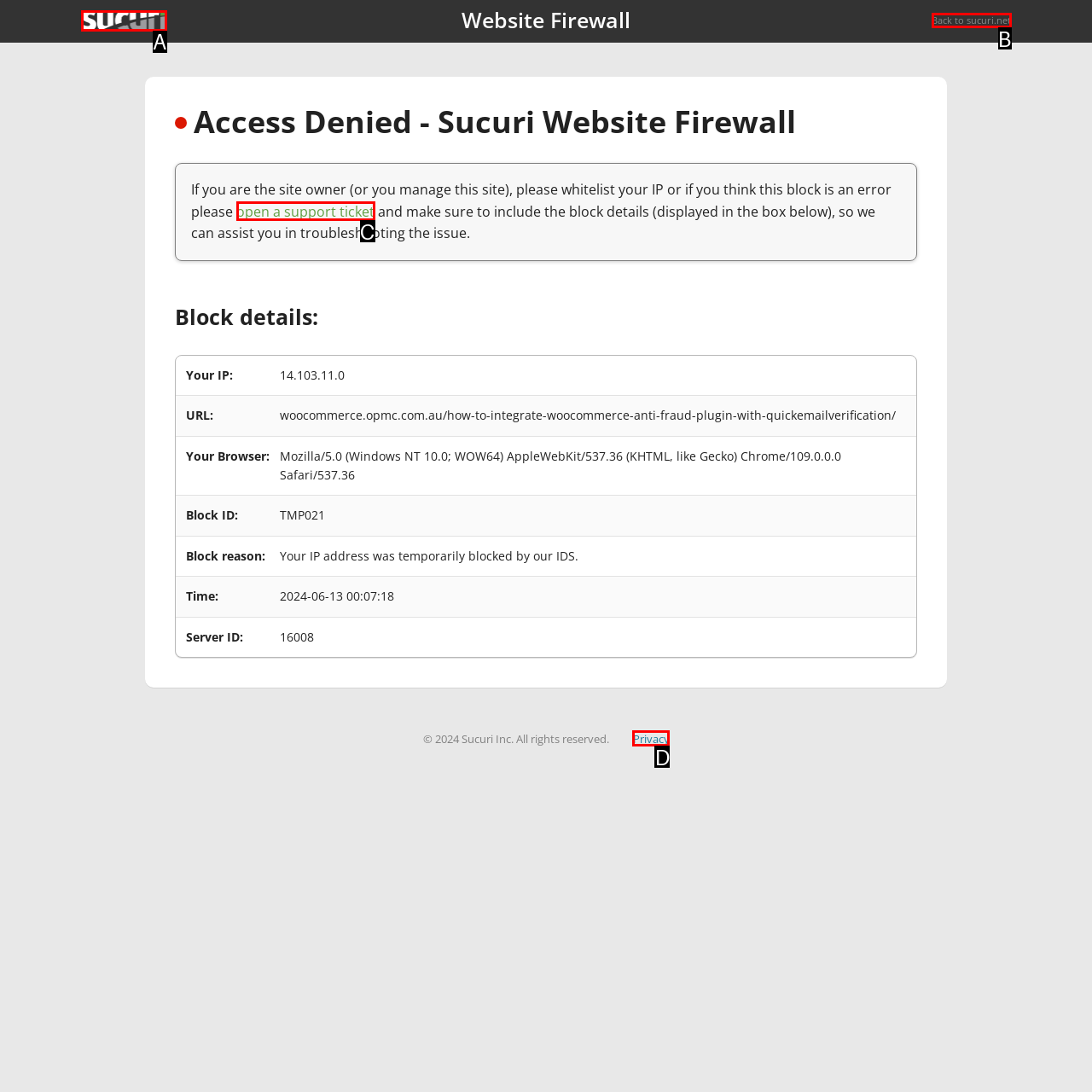Which option is described as follows: Back to sucuri.net
Answer with the letter of the matching option directly.

B